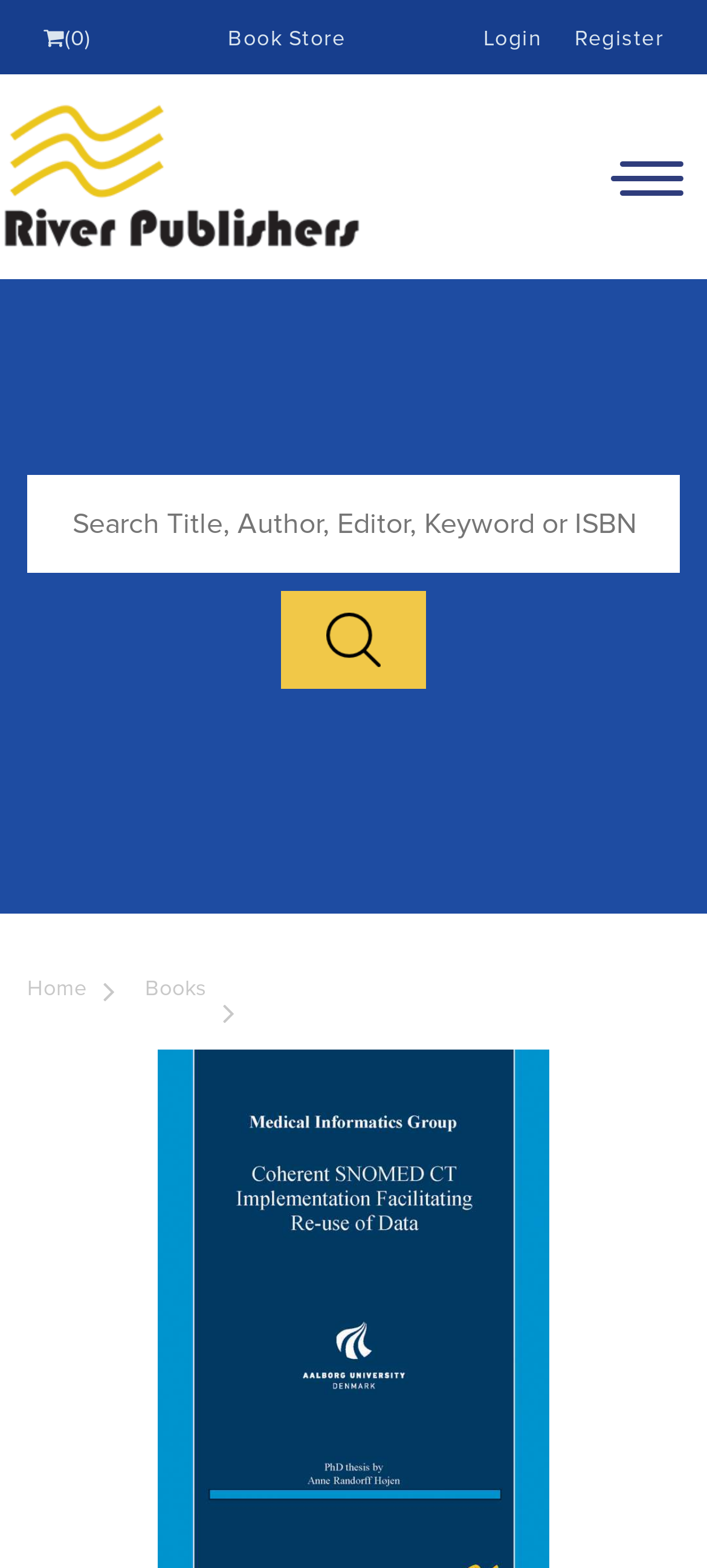Locate the bounding box coordinates of the element to click to perform the following action: 'Search for a book'. The coordinates should be given as four float values between 0 and 1, in the form of [left, top, right, bottom].

[0.038, 0.303, 0.962, 0.366]